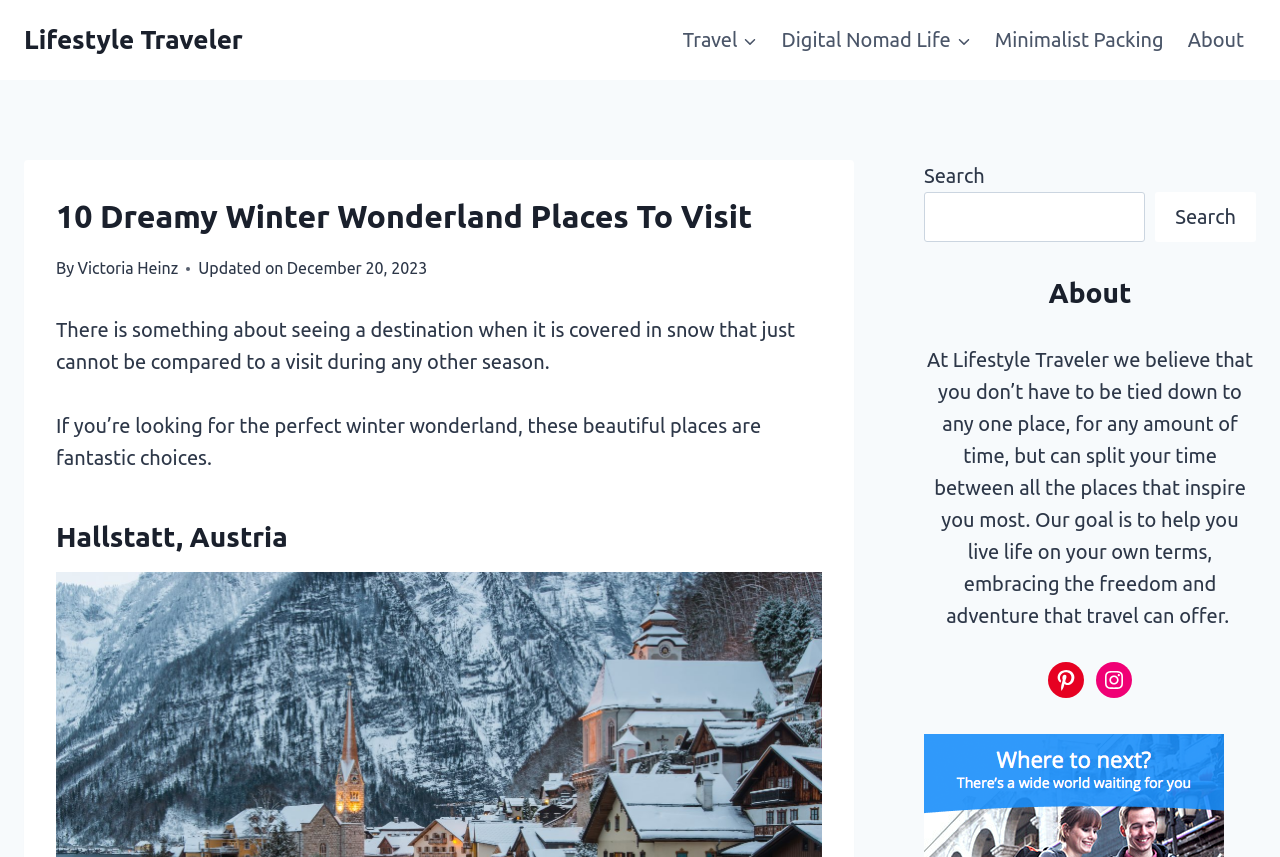Locate the bounding box coordinates of the clickable area to execute the instruction: "Search for a destination". Provide the coordinates as four float numbers between 0 and 1, represented as [left, top, right, bottom].

[0.722, 0.224, 0.895, 0.282]